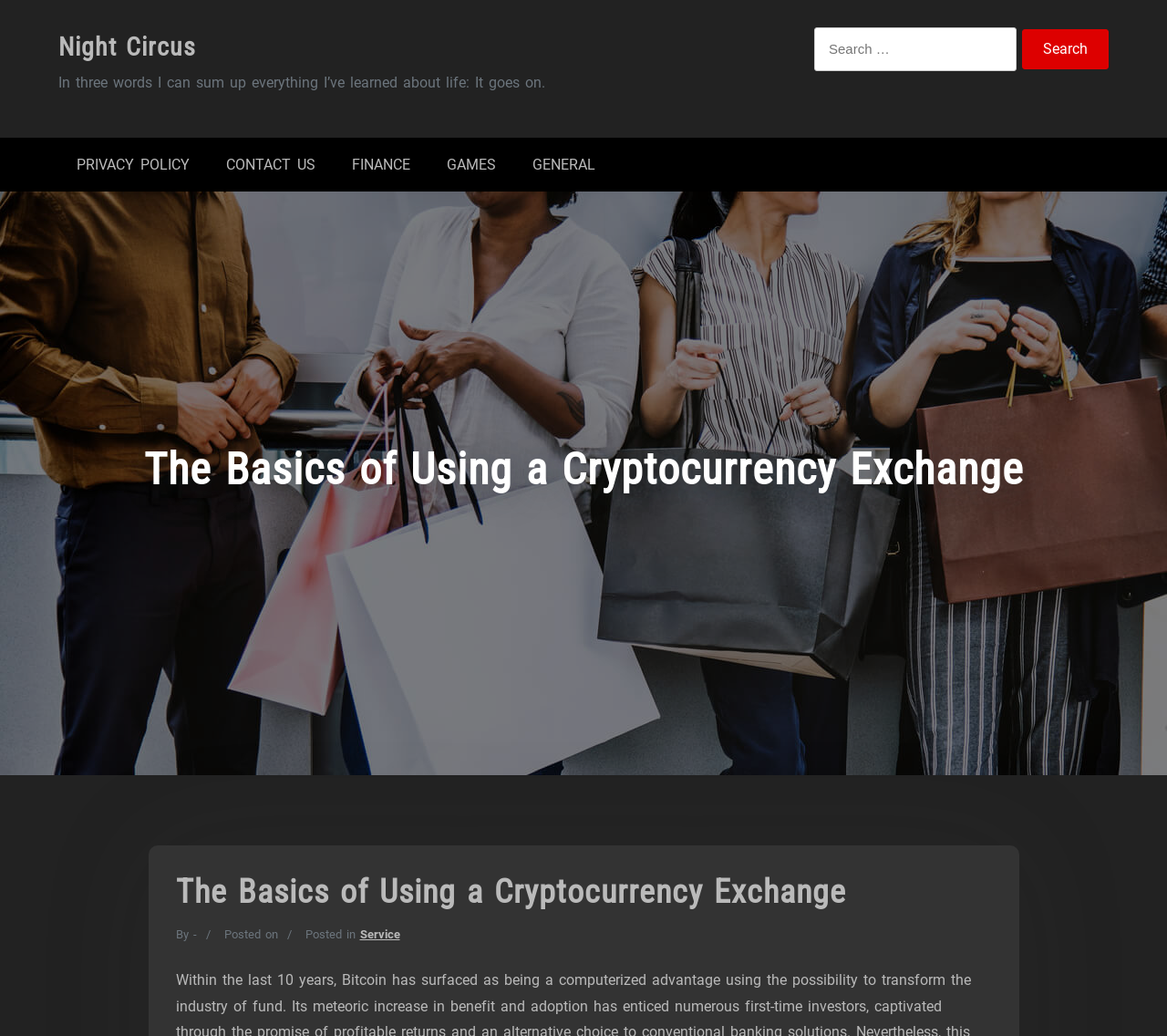Could you find the bounding box coordinates of the clickable area to complete this instruction: "Read PRIVACY POLICY"?

[0.05, 0.133, 0.178, 0.185]